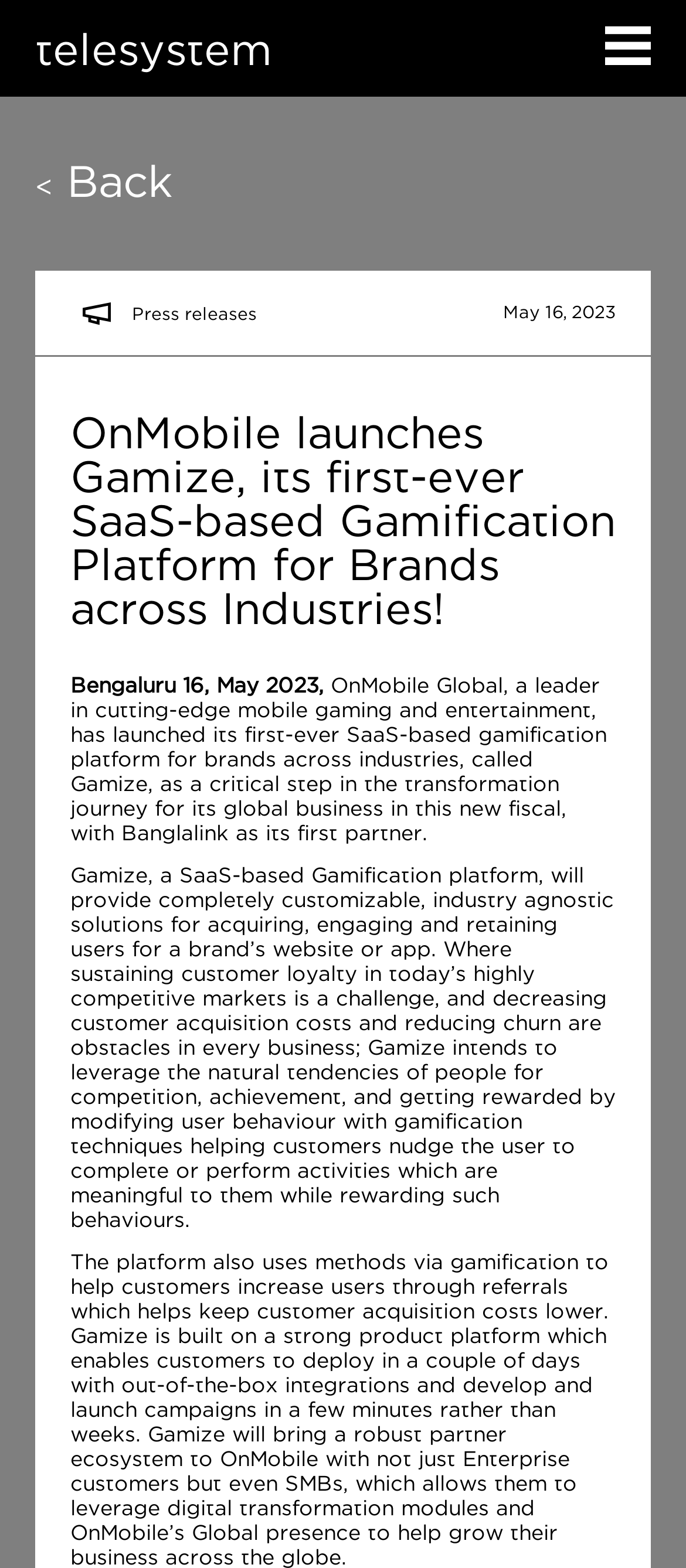What is the purpose of Gamize?
Based on the content of the image, thoroughly explain and answer the question.

According to the webpage, Gamize provides completely customizable, industry-agnostic solutions for acquiring, engaging and retaining users for a brand’s website or app.